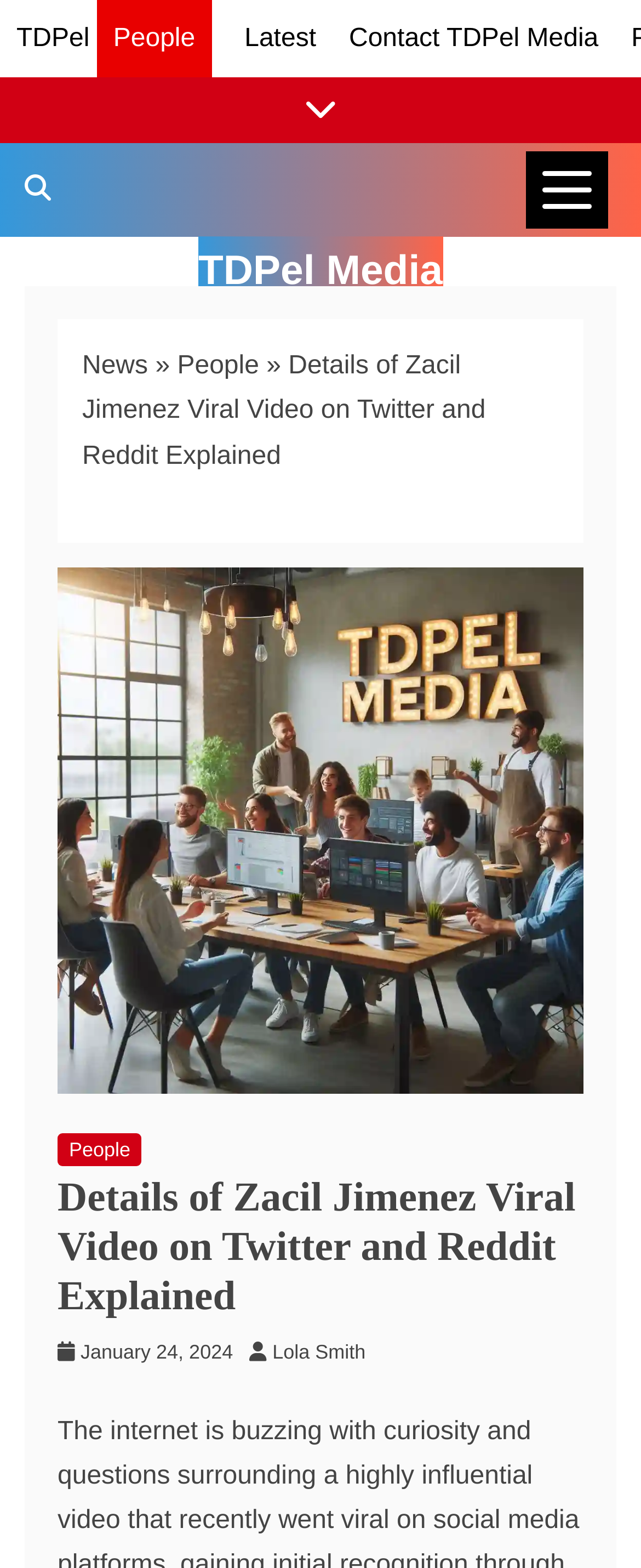Locate the bounding box coordinates of the element to click to perform the following action: 'Visit the company profile'. The coordinates should be given as four float values between 0 and 1, in the form of [left, top, right, bottom].

None